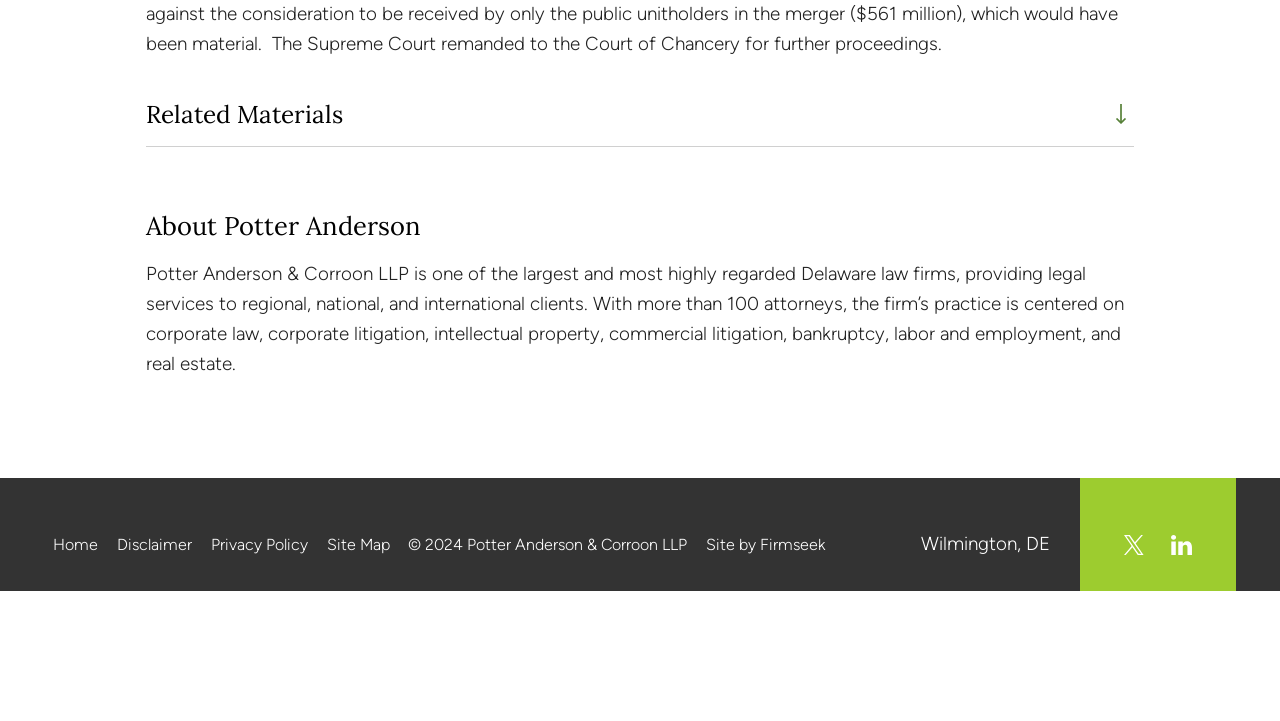From the details in the image, provide a thorough response to the question: What is the location of the law firm?

The location of the law firm is mentioned in the link 'Wilmington, DE' located at the bottom of the webpage. This suggests that the law firm is based in Wilmington, Delaware.